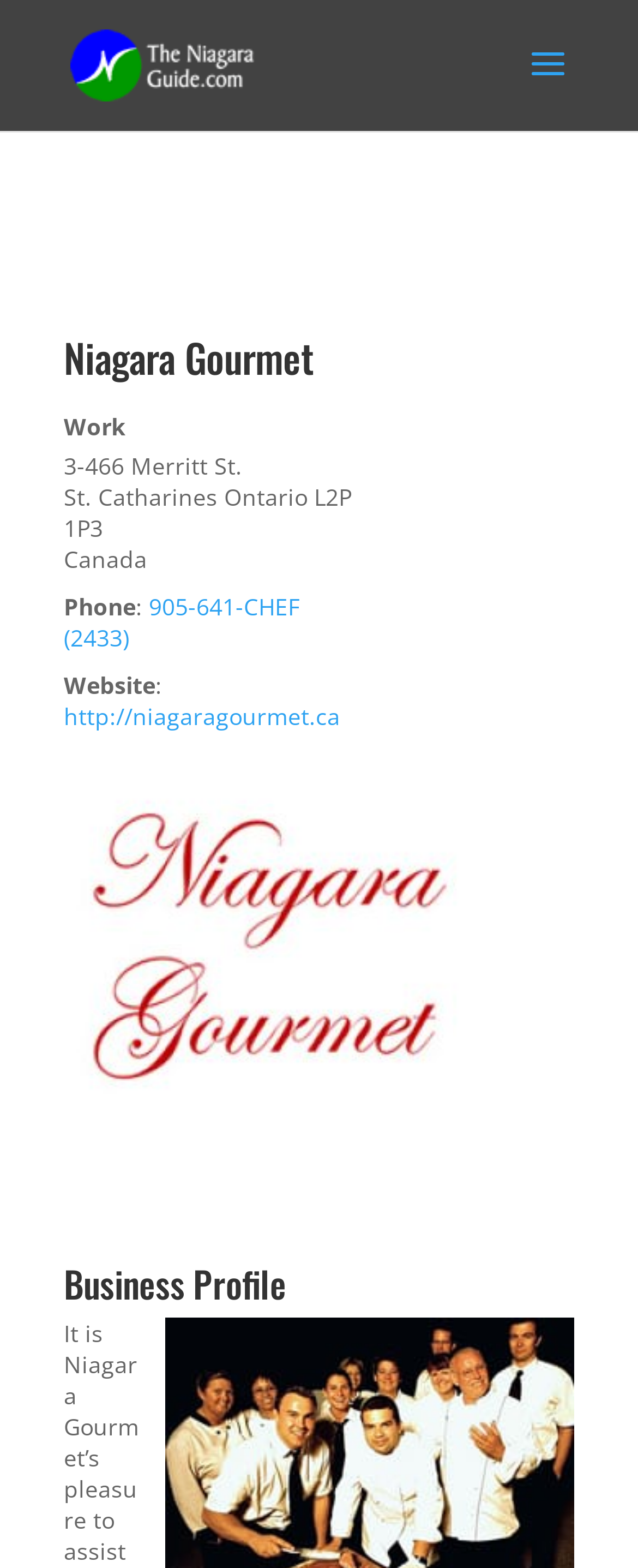Give a detailed explanation of the elements present on the webpage.

The webpage is about Niagara Gourmet, a business that offers catering services for various events. At the top left of the page, there is a link to "The Niagara Guide" accompanied by an image with the same name. Below this, the company name "Niagara Gourmet" is prominently displayed as a heading.

To the right of the company name, there is a section containing the business's contact information. This includes the words "Work", "3-466 Merritt St.", "St. Catharines", "Ontario", "L2P 1P3", and "Canada", which are arranged in a vertical list. Below this list, there are two more lines of text: "Phone" followed by the phone number "905-641-CHEF (2433)" as a link, and "Website" followed by the website URL "http://niagaragourmet.ca" as a link.

On the right side of the page, there is a large image of Niagara Gourmet, taking up most of the vertical space. Below this image, there is a heading that reads "Business Profile". 

The webpage also mentions that Niagara Gourmet can assist with planning and hosting various events, including weddings, cocktail parties, receptions, dinners, staff luncheons, and business events, as indicated by the meta description.